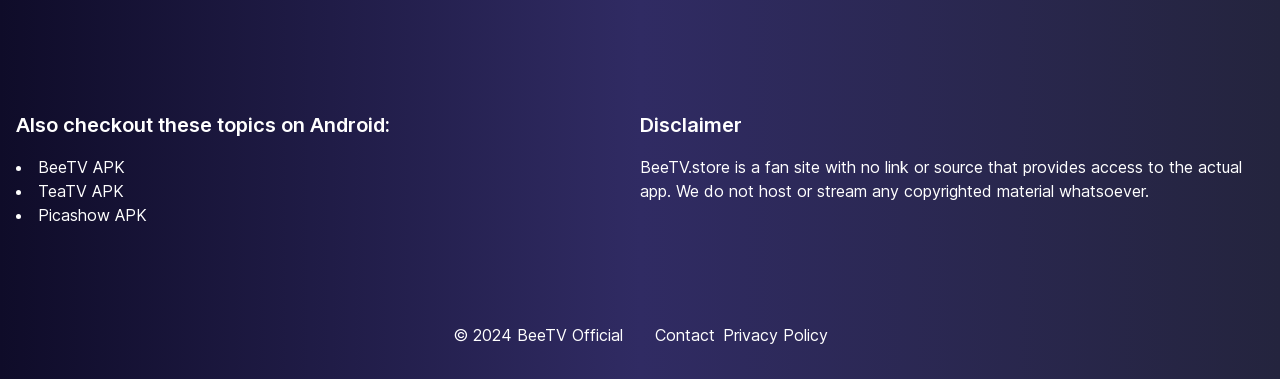What is the copyright year mentioned at the bottom?
Answer the question with detailed information derived from the image.

The static text '© 2024 BeeTV Official' at the bottom of the webpage indicates that the copyright year is 2024.